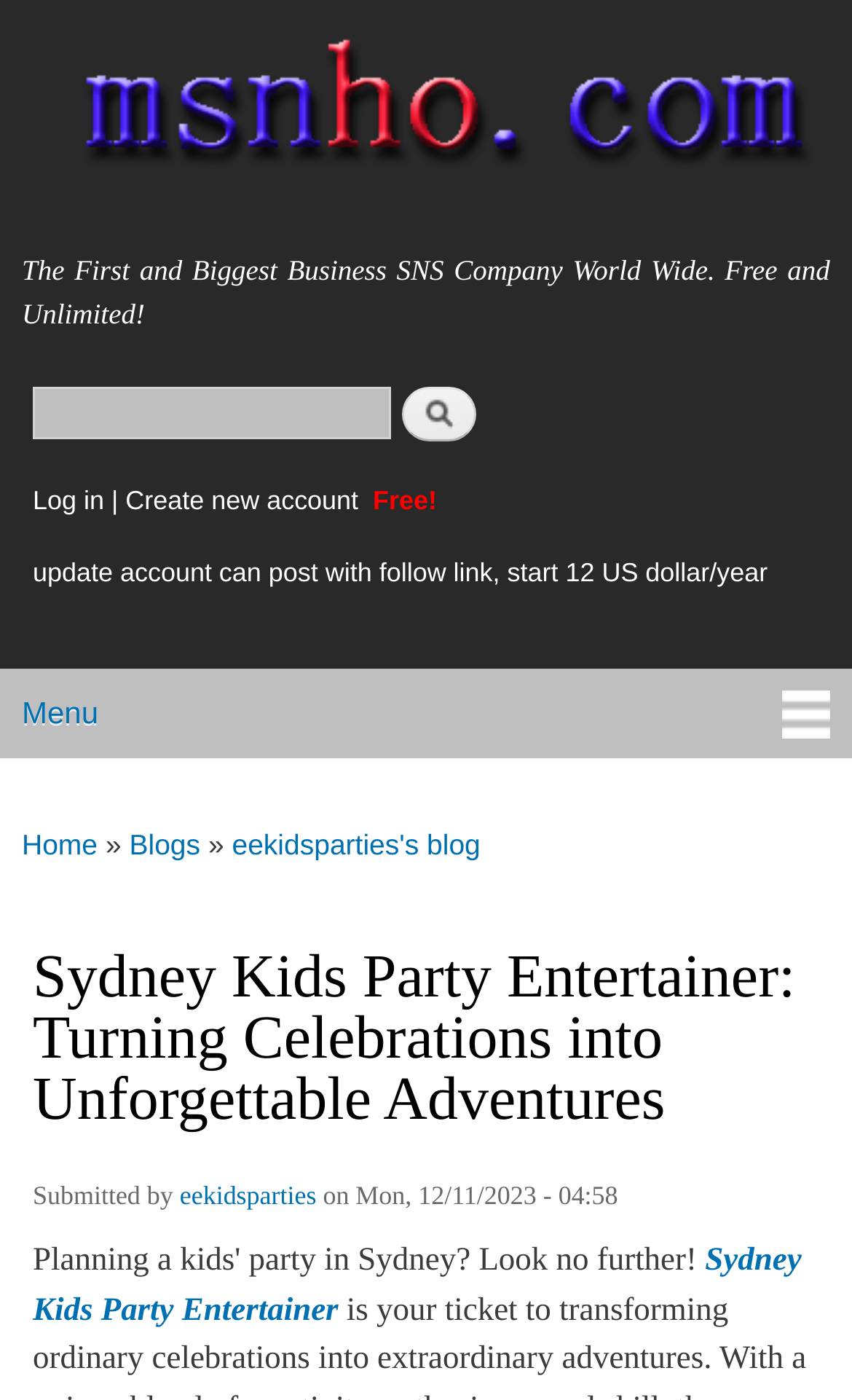What is the name of the party entertainer?
Offer a detailed and exhaustive answer to the question.

I found the answer by looking at the link element with the description 'Sydney Kids Party Entertainer' which is located in the main content section of the webpage, and it mentions the name of the party entertainer.